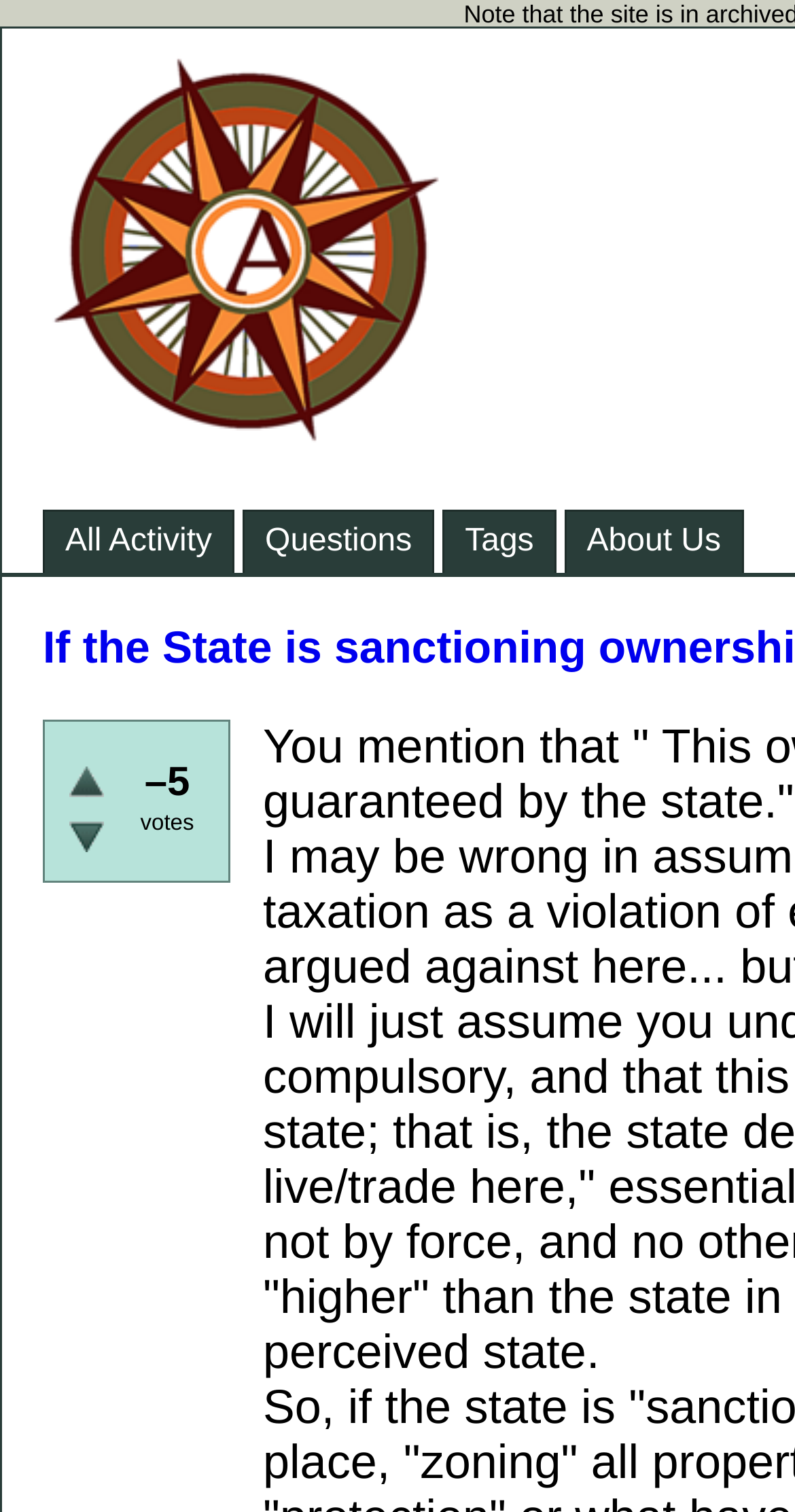Using the provided description: "Questions", find the bounding box coordinates of the corresponding UI element. The output should be four float numbers between 0 and 1, in the format [left, top, right, bottom].

[0.308, 0.338, 0.544, 0.379]